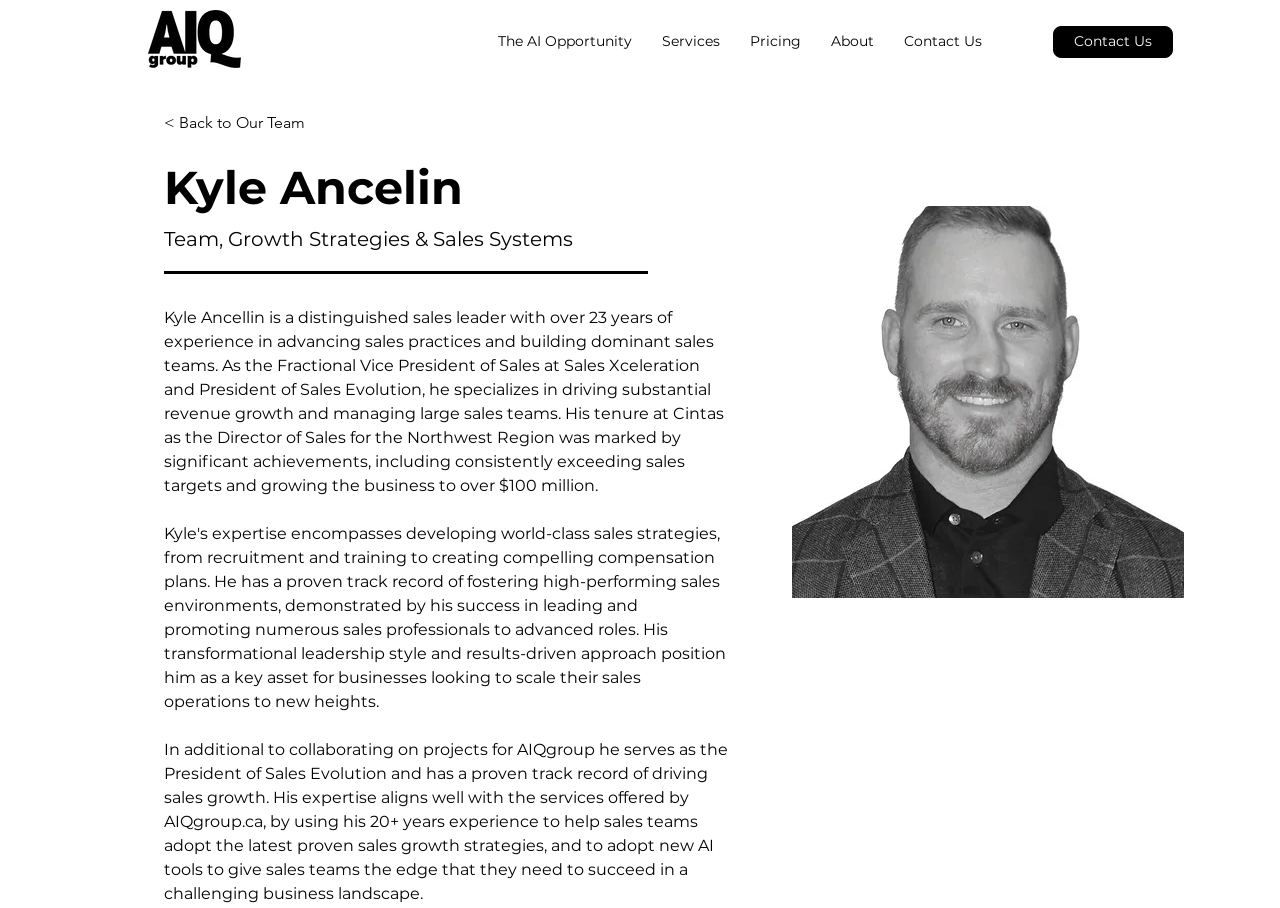Look at the image and give a detailed response to the following question: What is the name of the company Kyle Ancelin is associated with?

The webpage mentions that Kyle Ancelin collaborates on projects for AIQgroup and his expertise aligns well with the services offered by AIQgroup.ca.